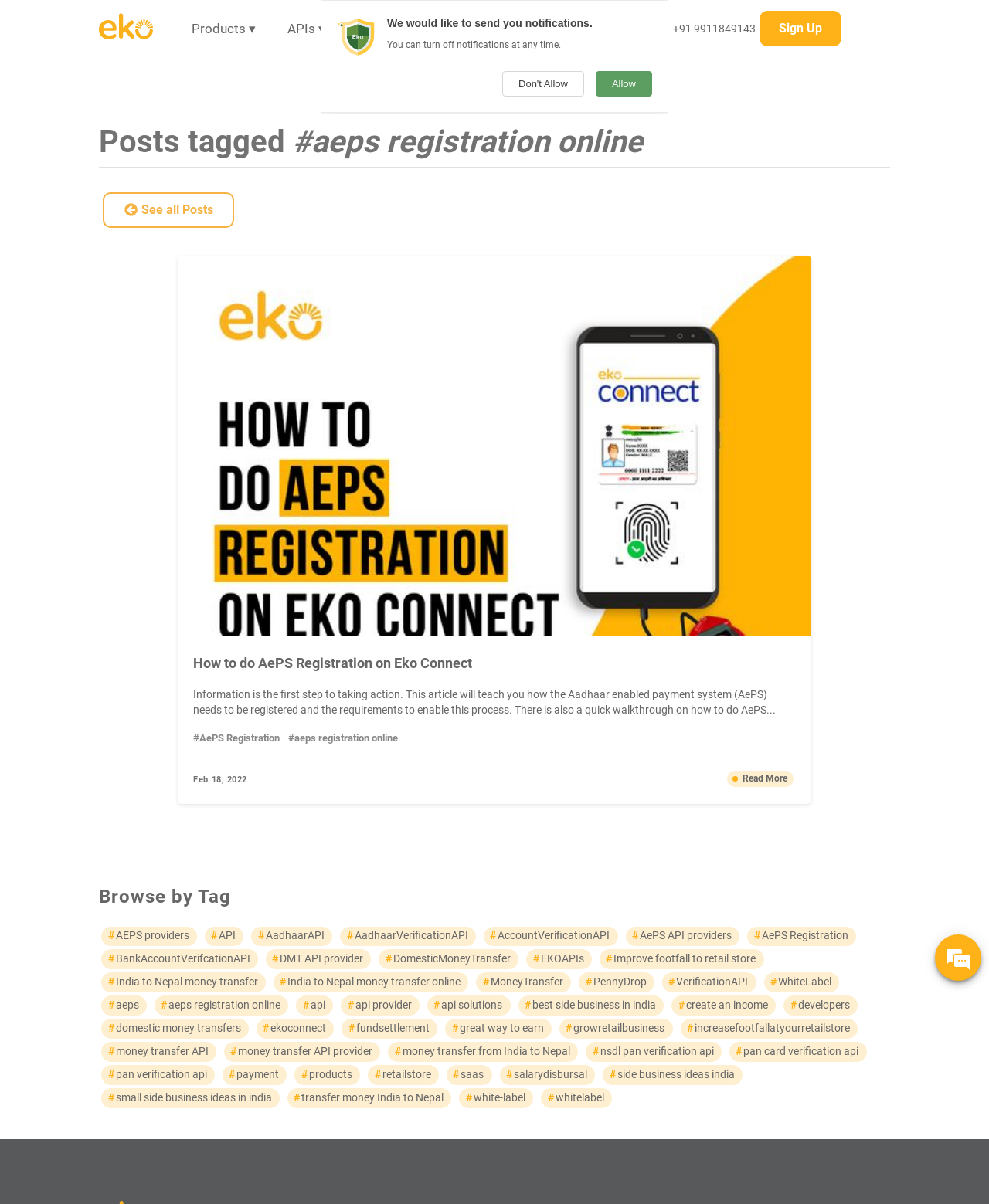Provide the bounding box coordinates of the HTML element described by the text: "topaz".

None